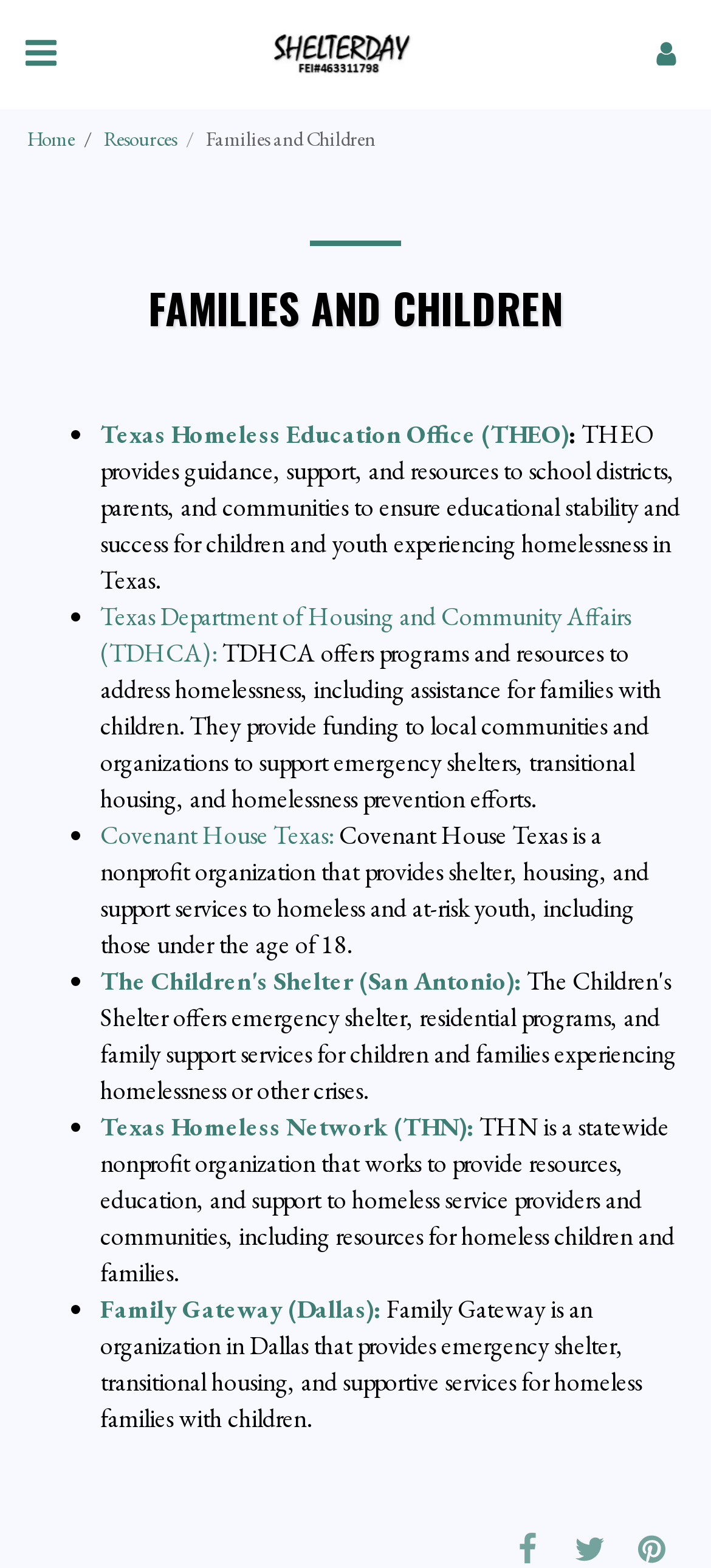Bounding box coordinates should be provided in the format (top-left x, top-left y, bottom-right x, bottom-right y) with all values between 0 and 1. Identify the bounding box for this UI element: Texas Homeless Network (THN):

[0.141, 0.708, 0.667, 0.729]